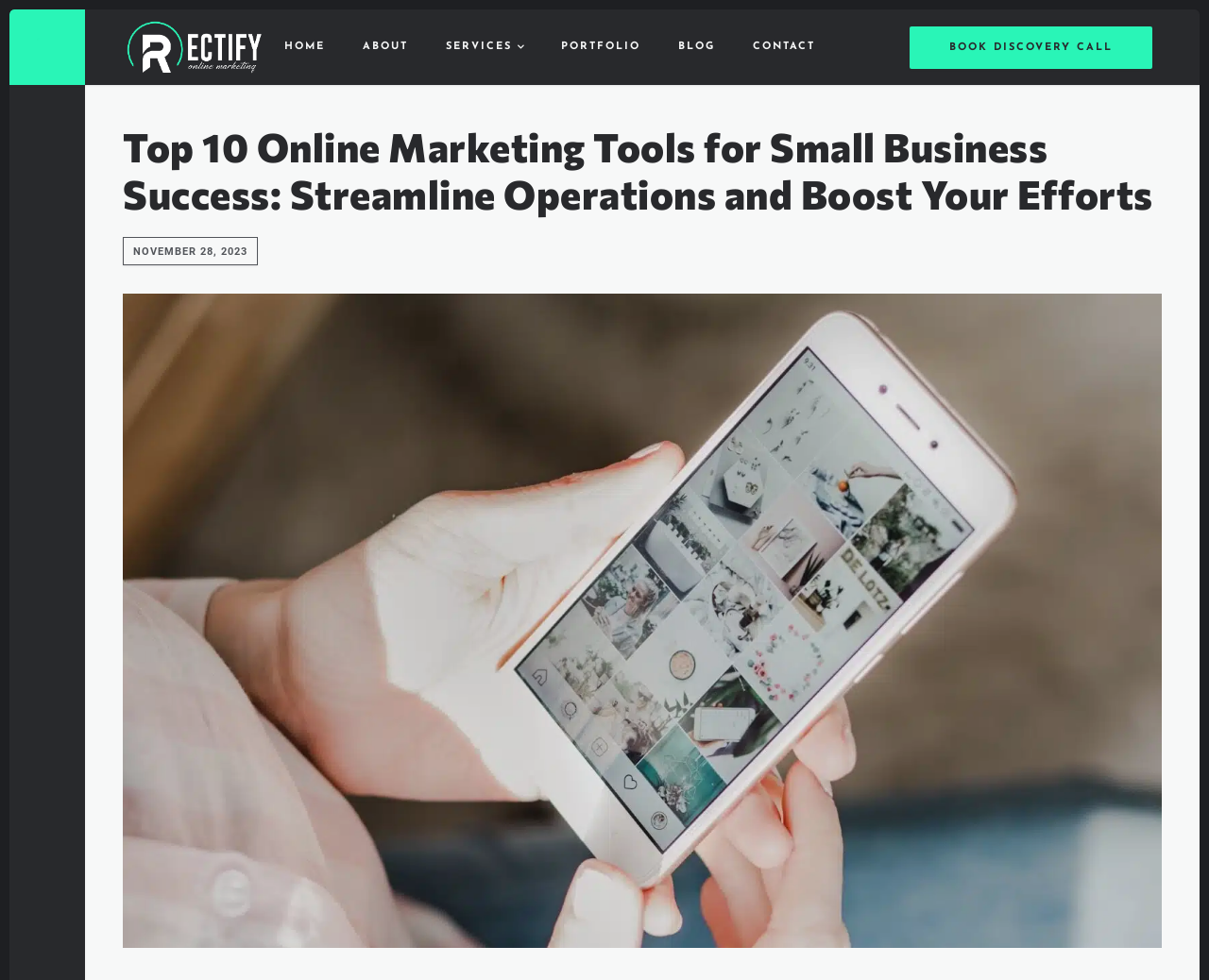Locate the bounding box coordinates of the region to be clicked to comply with the following instruction: "Book a discovery call". The coordinates must be four float numbers between 0 and 1, in the form [left, top, right, bottom].

[0.752, 0.026, 0.953, 0.07]